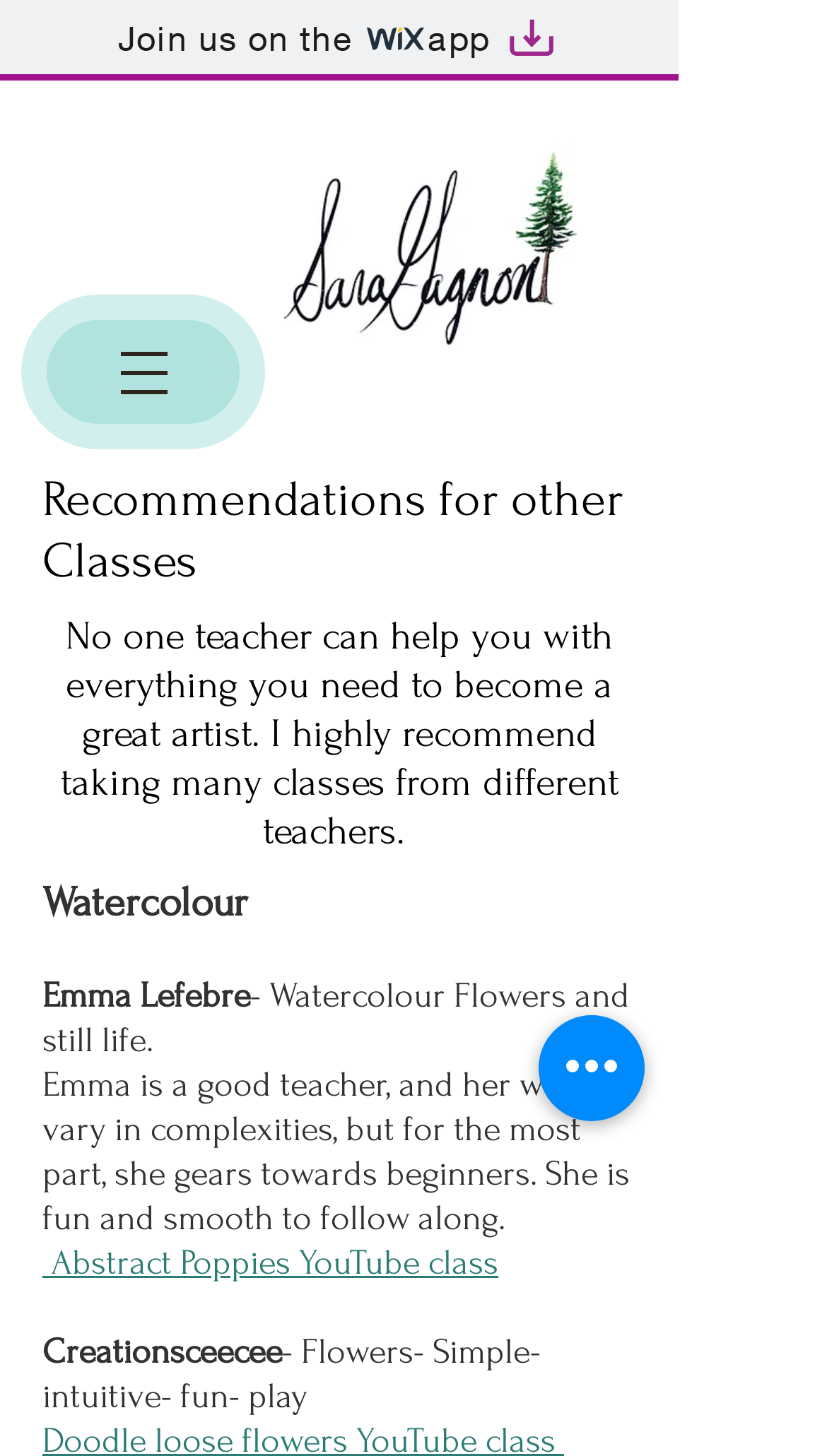Please provide a comprehensive response to the question based on the details in the image: What is the name of the YouTube class taught by Emma Lefebre?

I found the link to the YouTube class taught by Emma Lefebre, which is 'Abstract Poppies'.